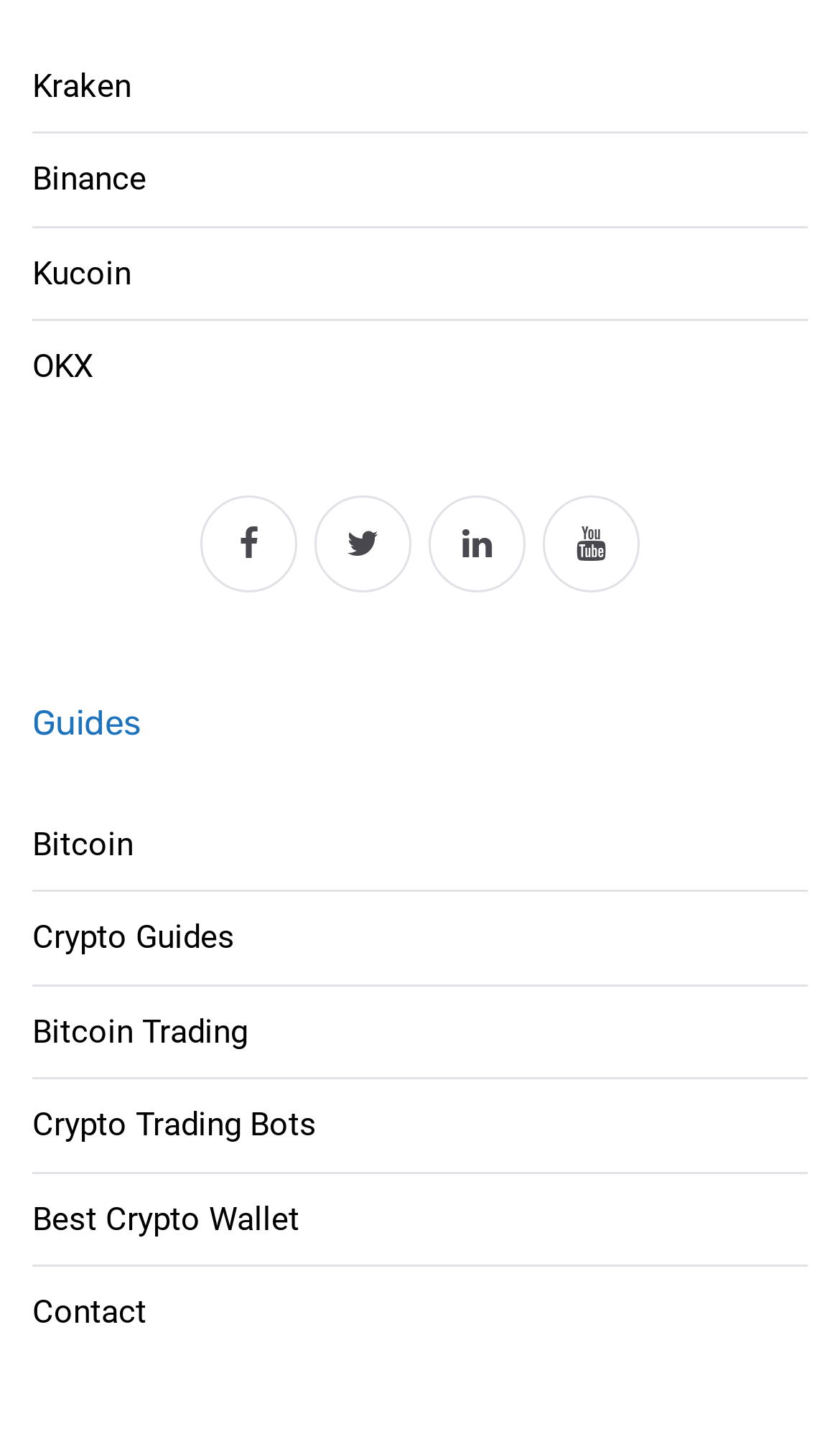Please locate the bounding box coordinates of the element that needs to be clicked to achieve the following instruction: "Learn about Bitcoin Trading". The coordinates should be four float numbers between 0 and 1, i.e., [left, top, right, bottom].

[0.038, 0.708, 0.295, 0.735]